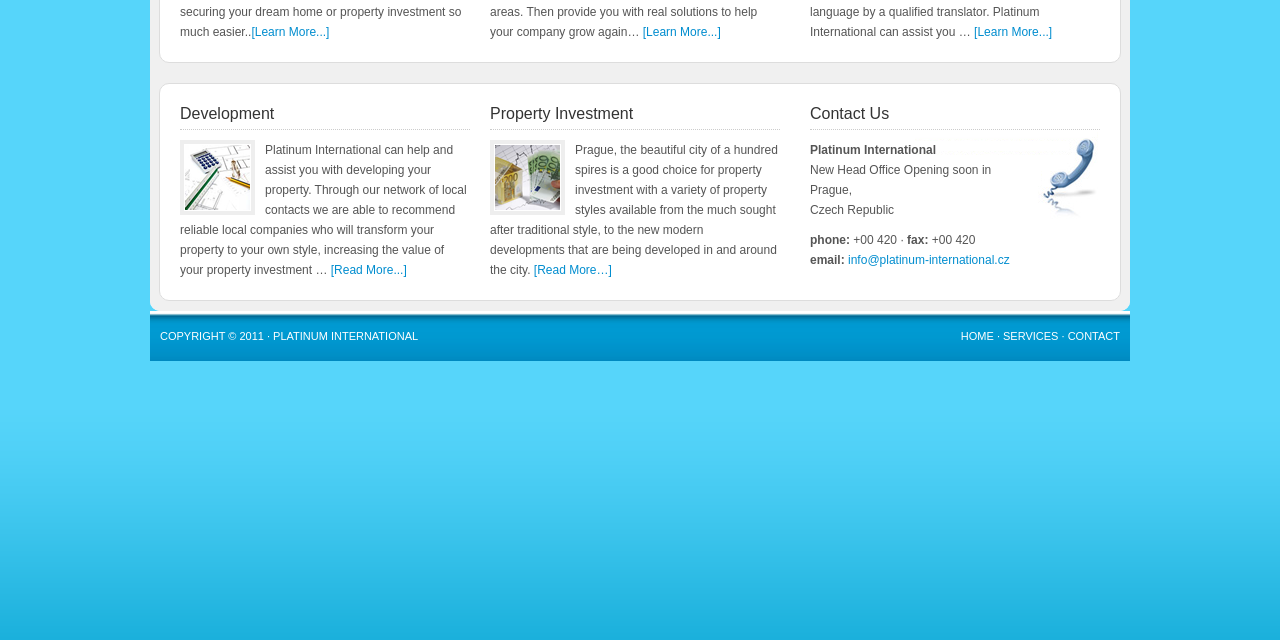Using the description "Services", locate and provide the bounding box of the UI element.

[0.784, 0.516, 0.827, 0.534]